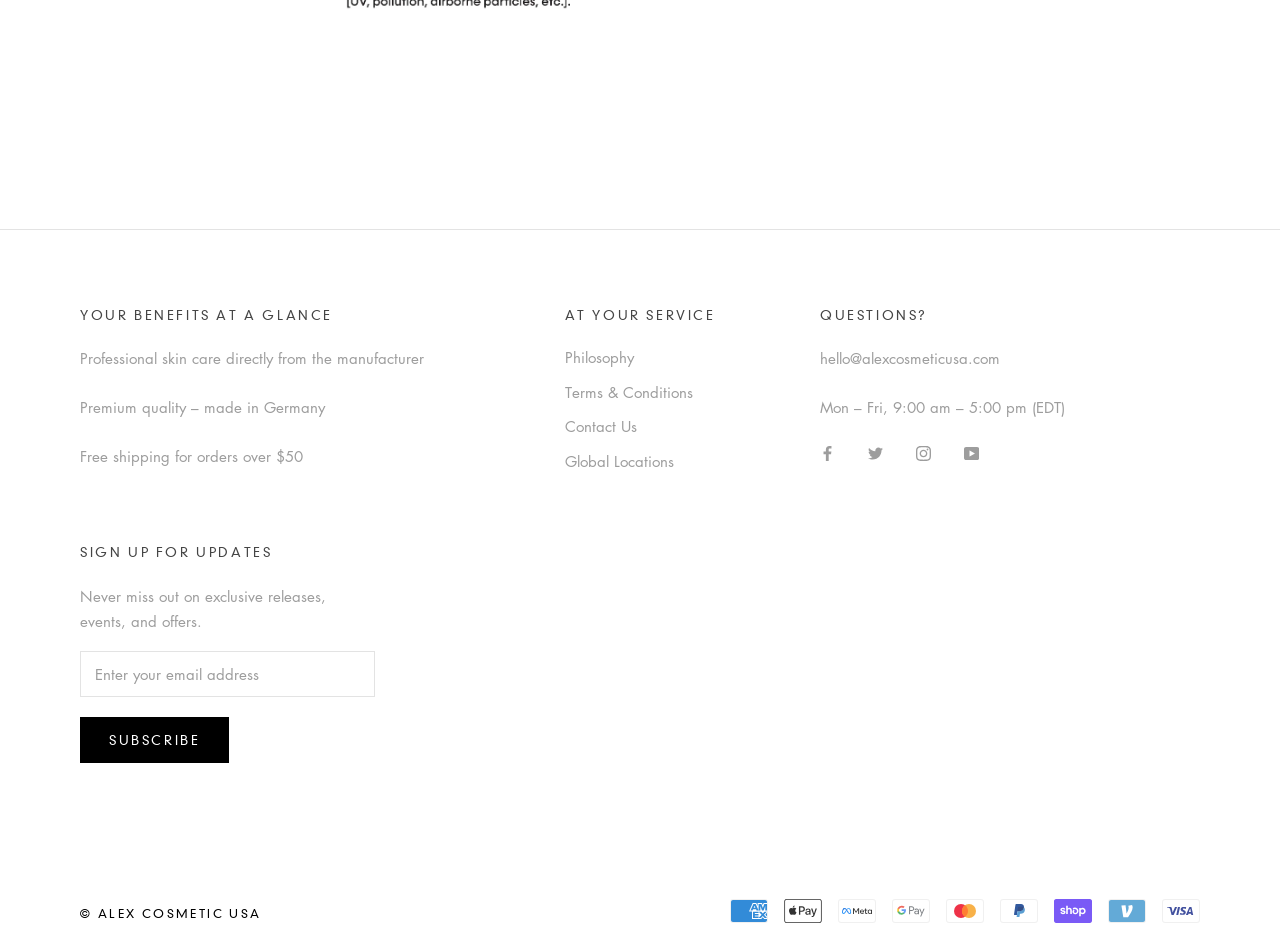Please answer the following query using a single word or phrase: 
What social media platforms is the company on?

Facebook, Twitter, Instagram, YouTube